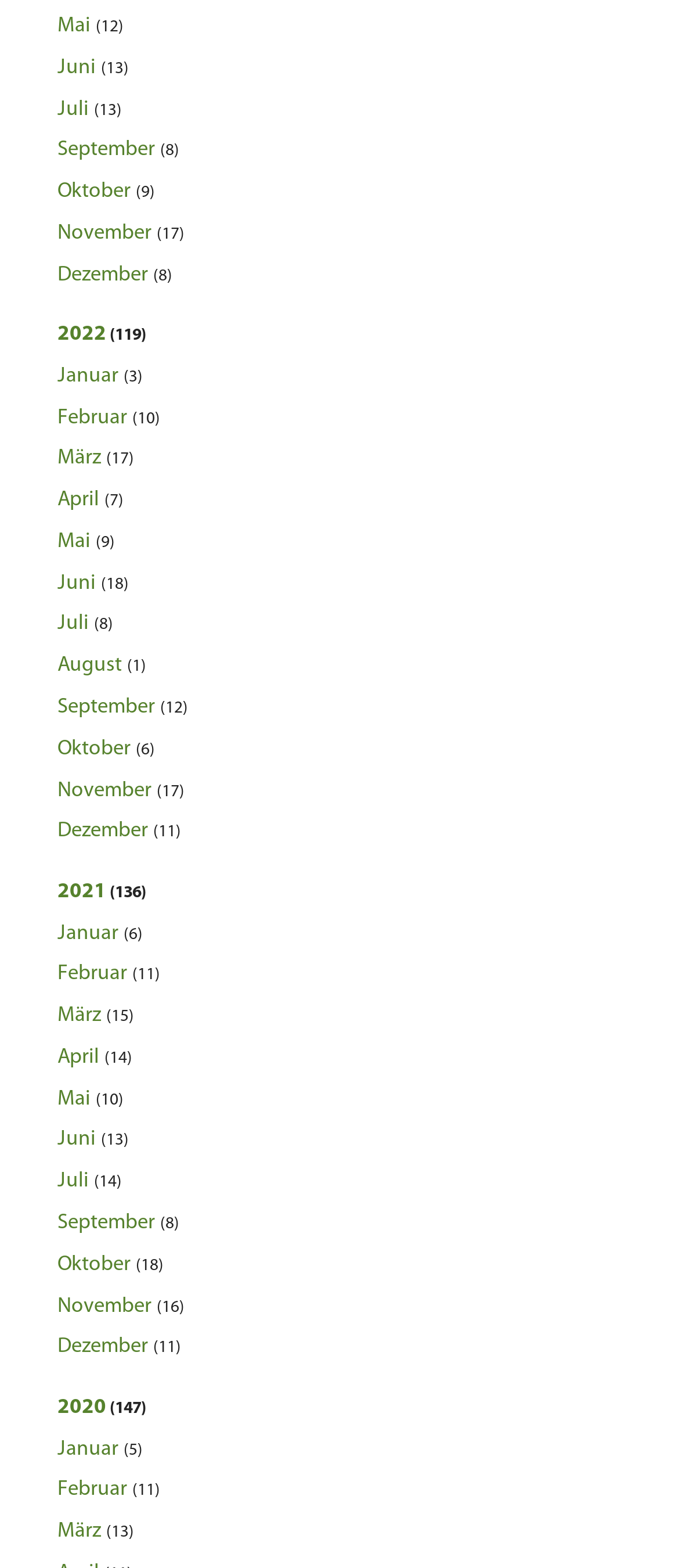Locate the bounding box coordinates of the element you need to click to accomplish the task described by this instruction: "Browse 2022".

[0.085, 0.202, 0.216, 0.225]